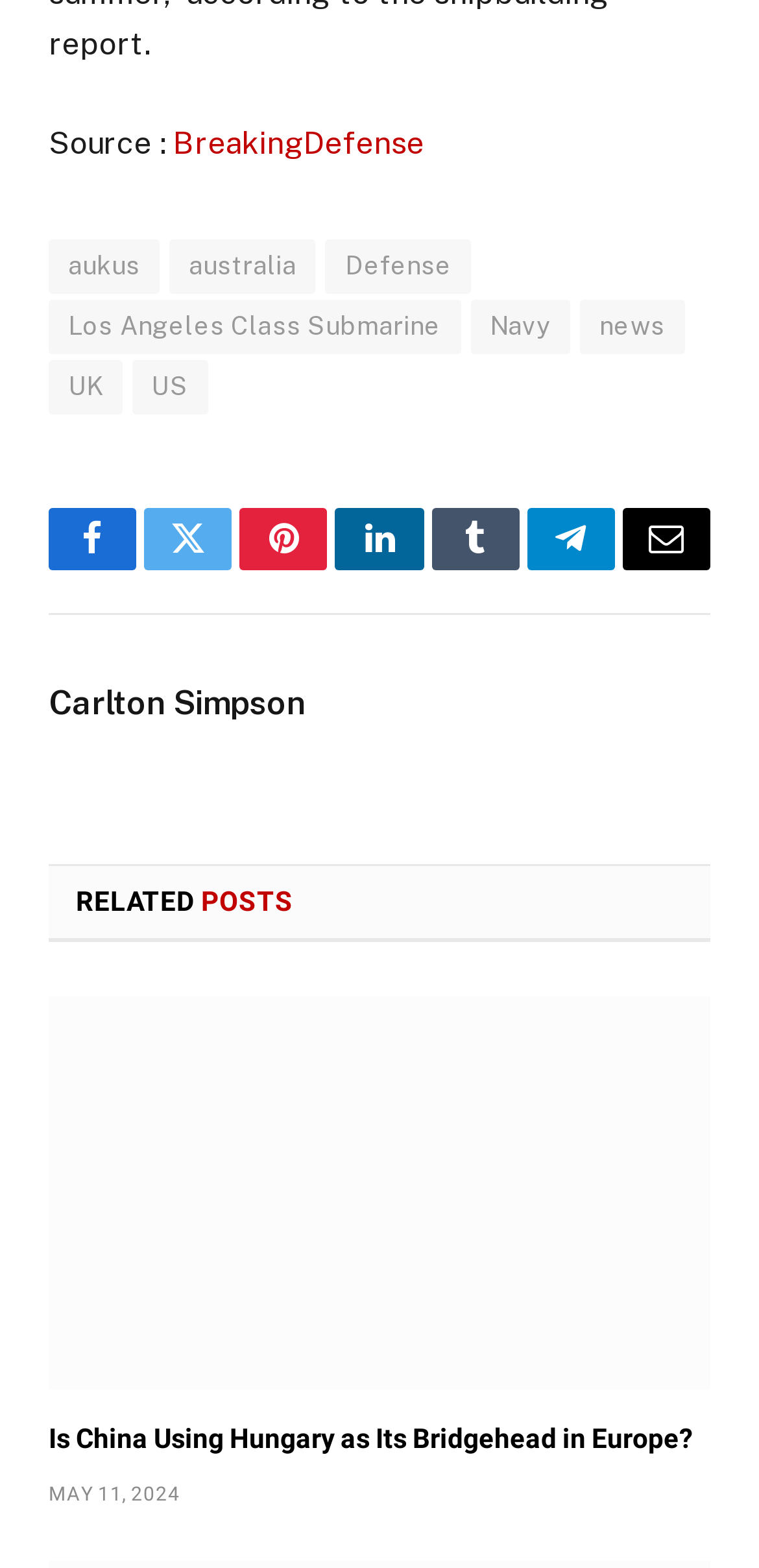Given the element description, predict the bounding box coordinates in the format (top-left x, top-left y, bottom-right x, bottom-right y), using floating point numbers between 0 and 1: LinkedIn

[0.442, 0.324, 0.558, 0.363]